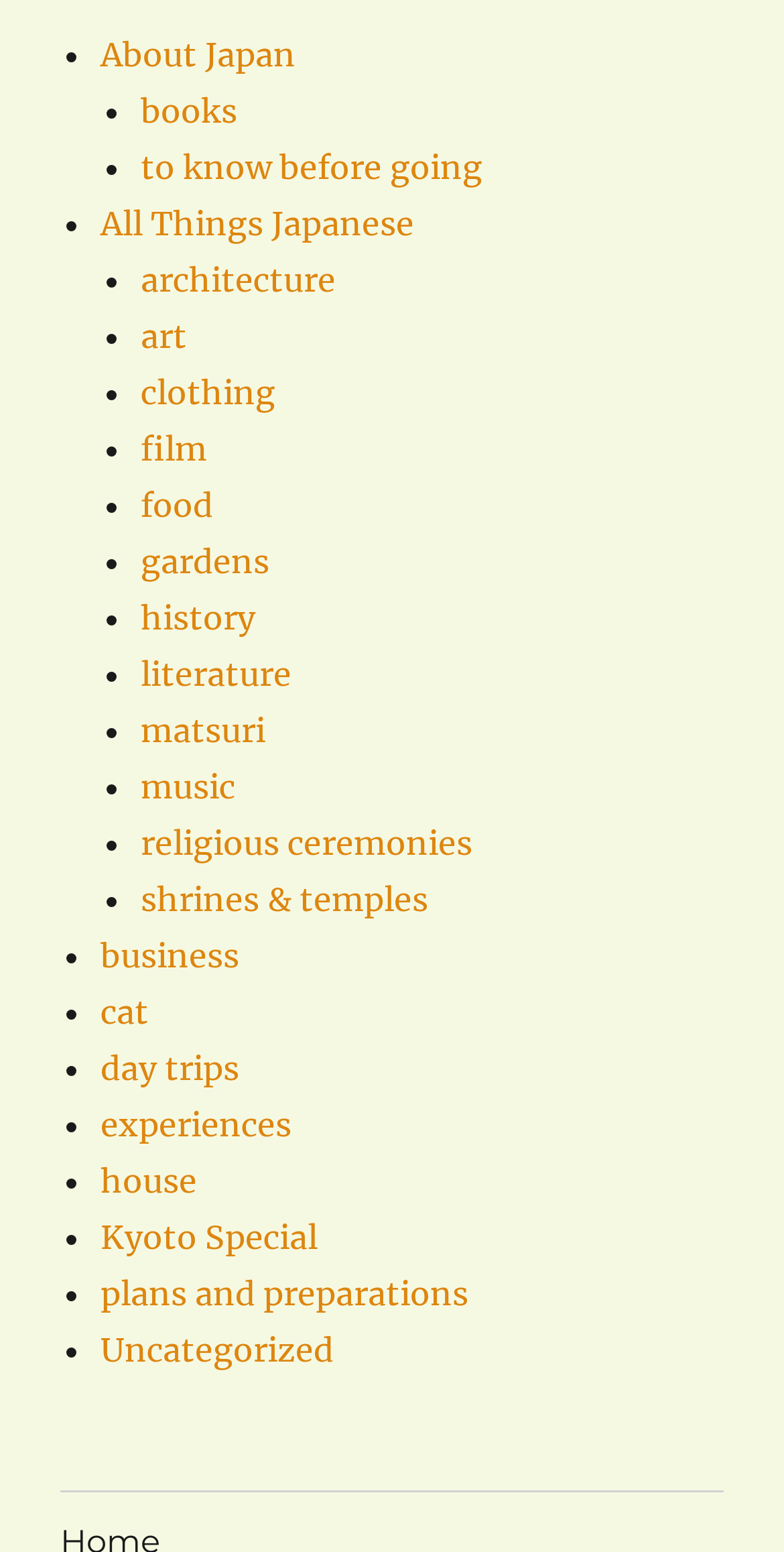Determine the bounding box coordinates of the clickable region to carry out the instruction: "Read about 'Uncategorized'".

[0.128, 0.857, 0.426, 0.883]